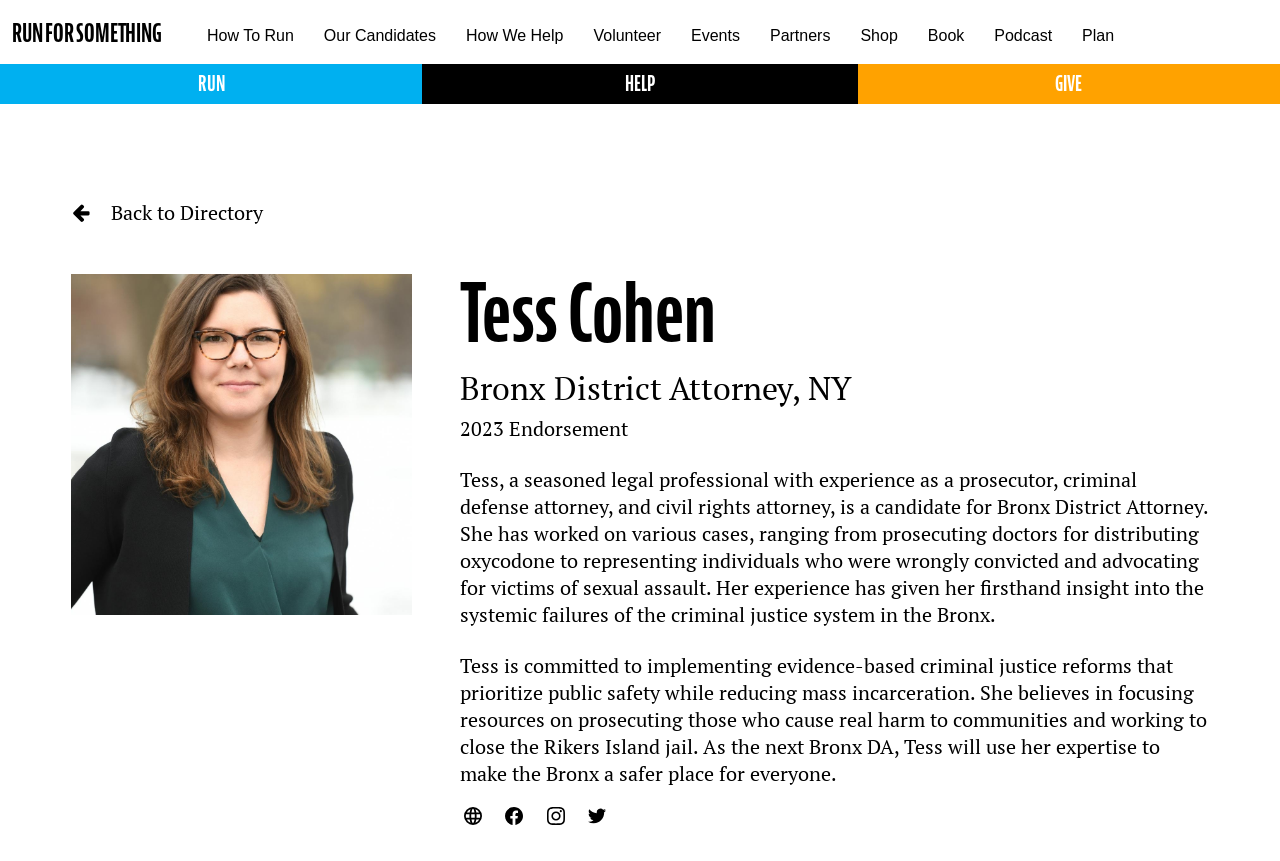What is Tess Cohen's profession?
Kindly offer a detailed explanation using the data available in the image.

Based on the webpage, Tess Cohen is a seasoned legal professional with experience as a prosecutor, criminal defense attorney, and civil rights attorney.